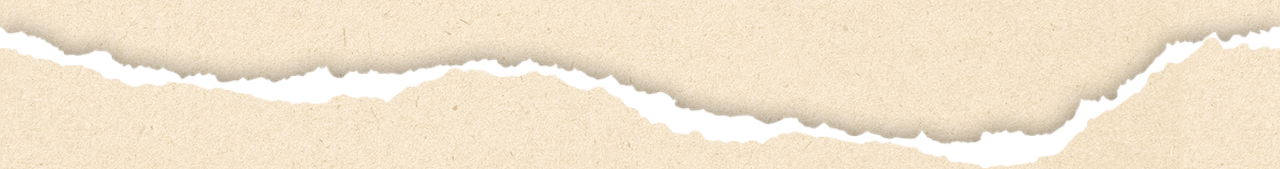Offer a detailed caption for the image presented.

The image showcases a textured background resembling torn paper, characterized by a soft, light beige color. The gentle curve of the ragged edge adds a tactile quality, inviting viewers to engage with the design. This aesthetic is often used in branding and marketing materials to evoke a rustic, organic feel, enhancing the visual appeal while maintaining a warm and inviting atmosphere. The torn paper effect can symbolize creativity and authenticity, making it suitable for products that emphasize natural ingredients or eco-friendly practices.